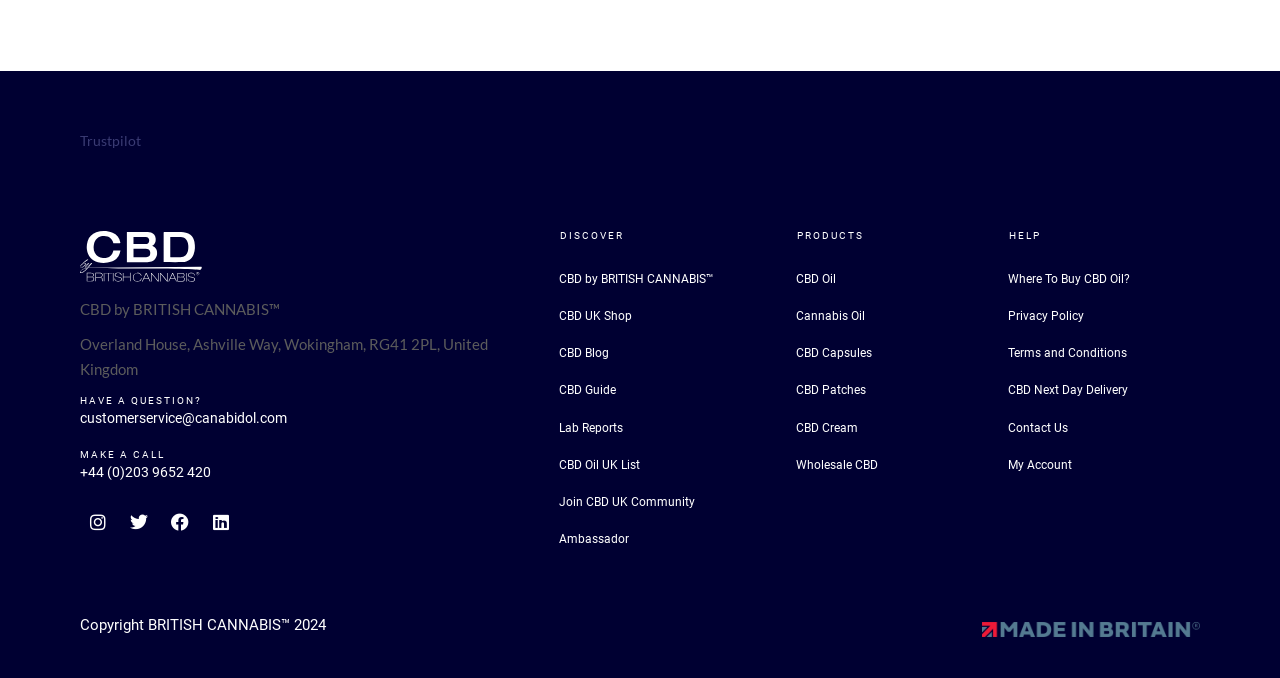Pinpoint the bounding box coordinates of the area that must be clicked to complete this instruction: "Learn about CBD oil".

[0.611, 0.385, 0.752, 0.439]